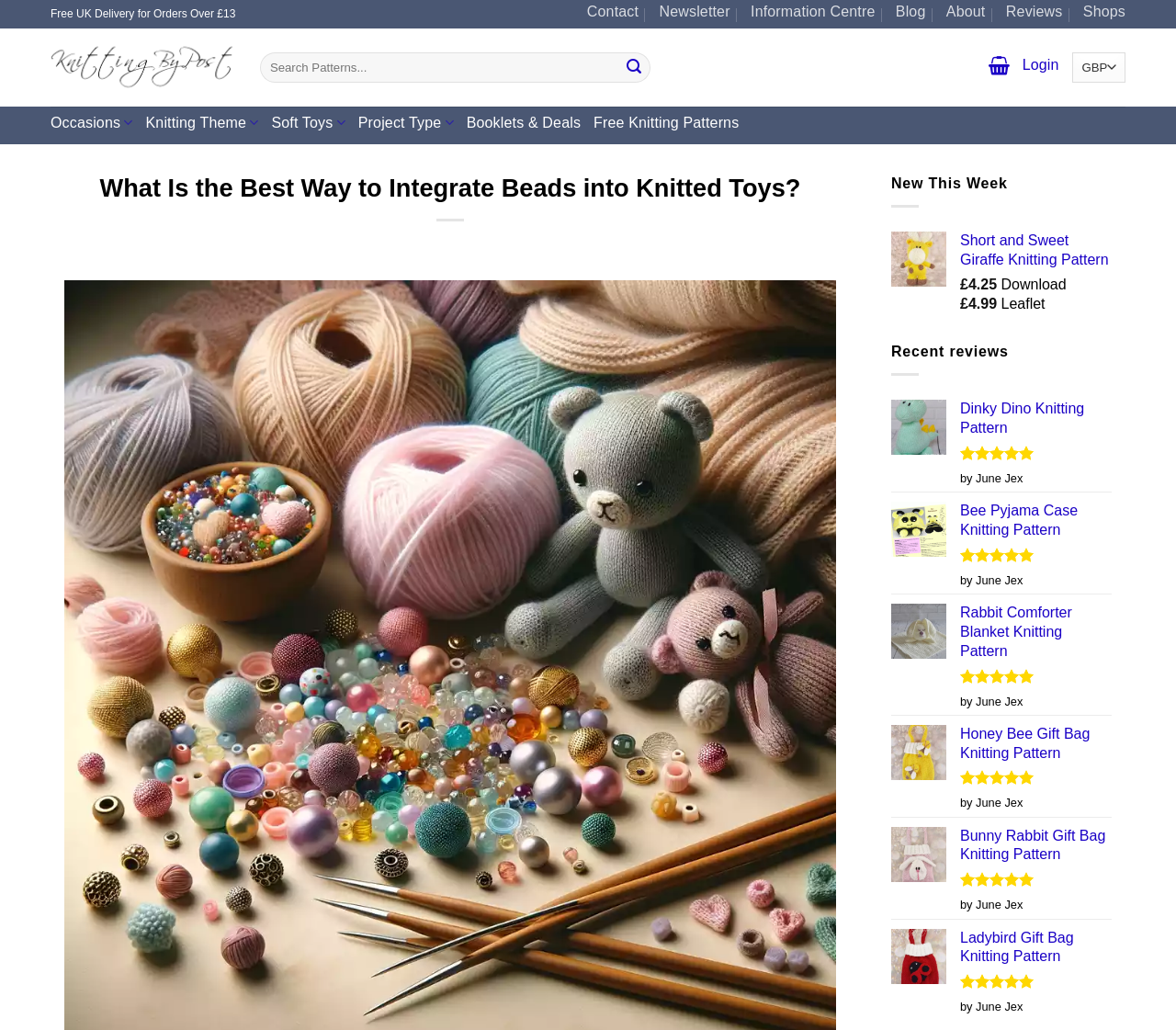Explain the webpage's design and content in an elaborate manner.

This webpage is about integrating beads into knitted toys, with a focus on best practices. At the top, there is a navigation menu with links to various sections, including "Contact", "Newsletter", "Information Centre", "Blog", "About", "Reviews", and "Shops". Below this, there is a search bar with a submit button. 

To the left of the search bar, there is a logo for "Knitting by Post" with a link to the homepage. Above the logo, there is a notification about free UK delivery for orders over £13.

The main content of the page is divided into two sections. The first section has a heading that asks "What Is the Best Way to Integrate Beads into Knitted Toys?" Below this, there is a subheading that says "New This Week". 

The second section displays a list of knitting patterns, each with an image, price, and download or leaflet option. The patterns are arranged in a grid, with four patterns per row. Each pattern has a rating displayed as an image of stars, along with the name of the reviewer, June Jex. The patterns include a short and sweet giraffe, a dinky dino dinosaur, a bee pyjama case, a rabbit comforter blanket, a honey bee gift bag, a bunny rabbit gift bag, and a ladybird gift bag.